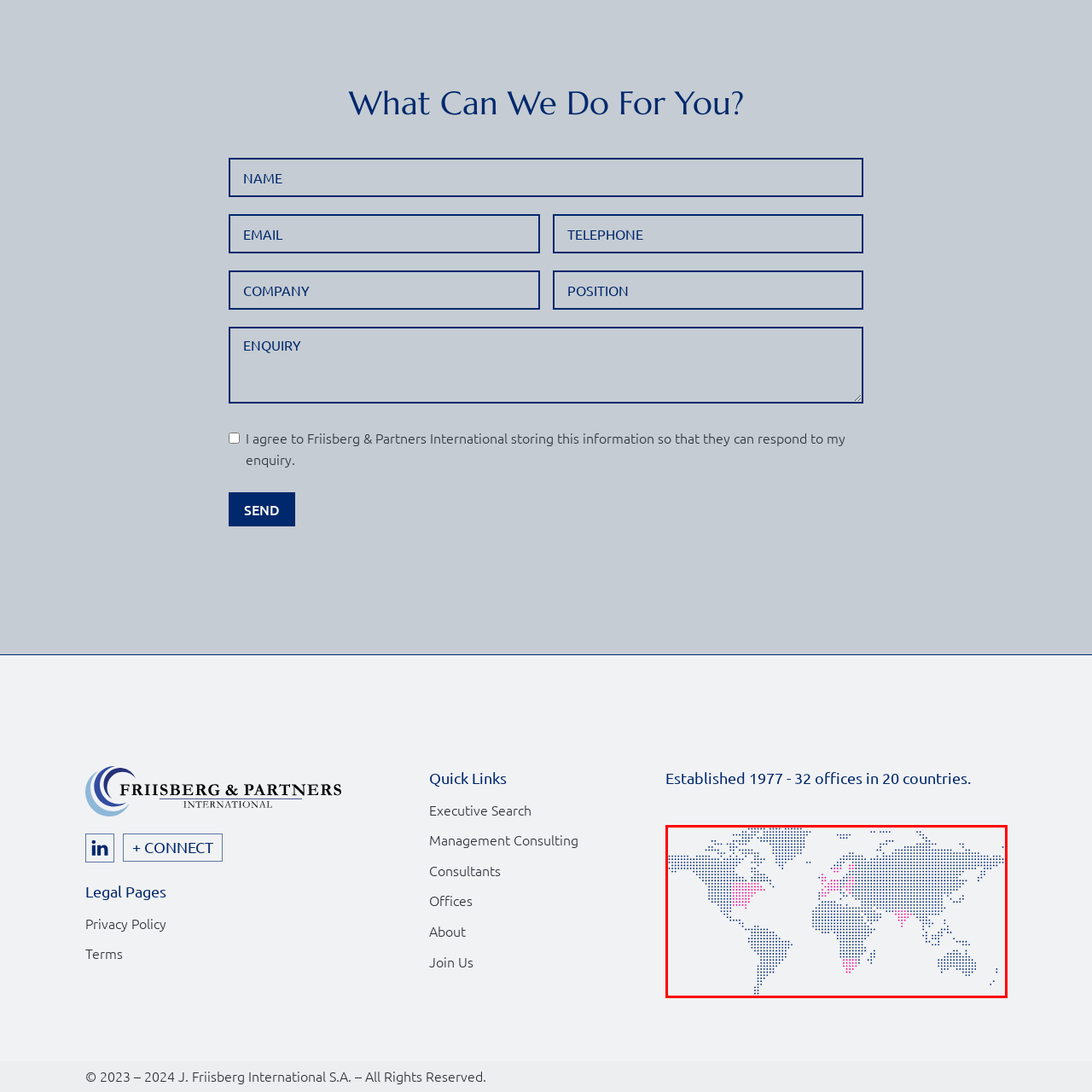What is the aesthetic feel of the presentation?
Look closely at the image inside the red bounding box and answer the question with as much detail as possible.

The dotted design of the map lends a modern and minimalist feel to the overall presentation, making it an engaging addition to the website's content.